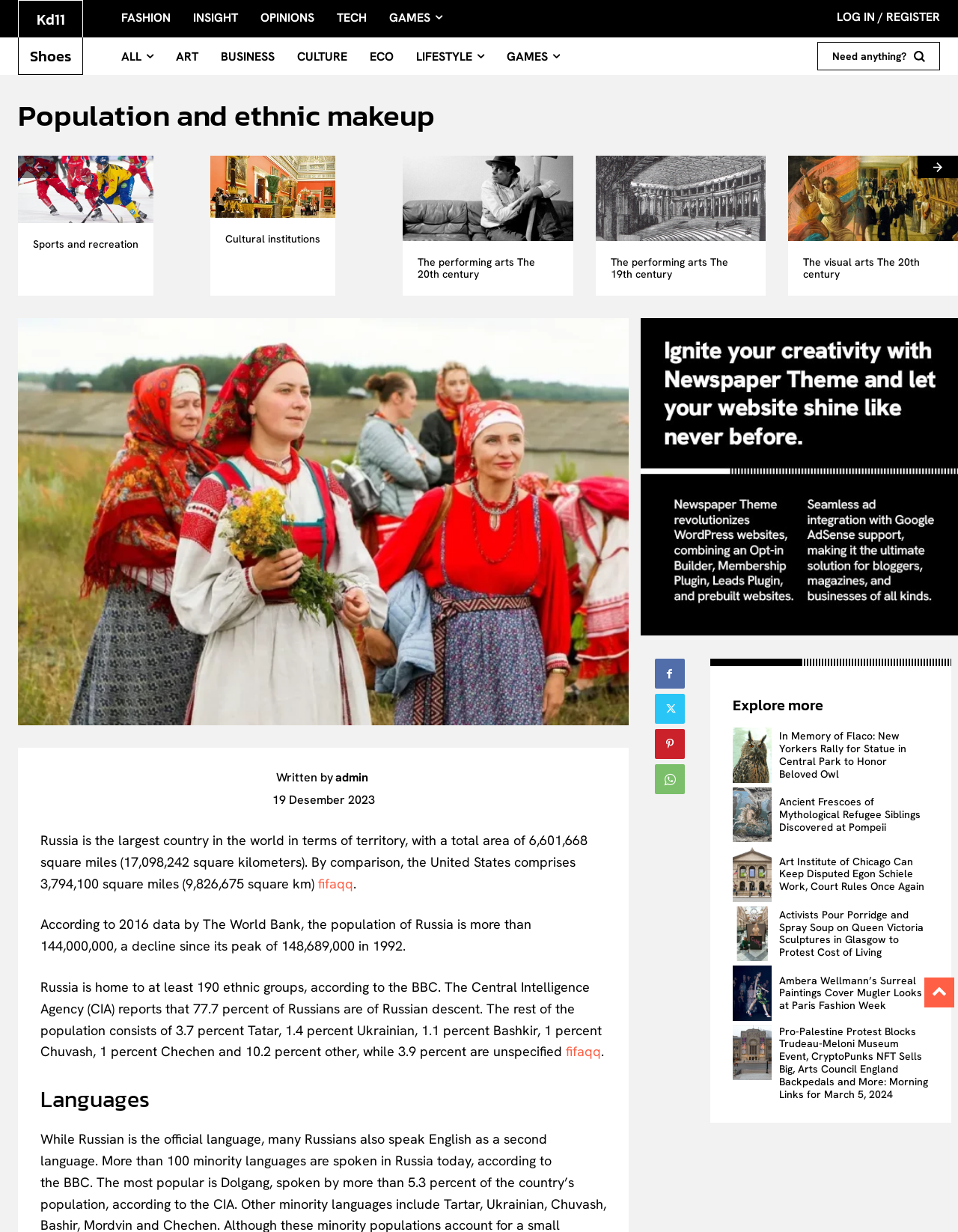What is the total area of Russia?
Identify the answer in the screenshot and reply with a single word or phrase.

6,601,668 square miles